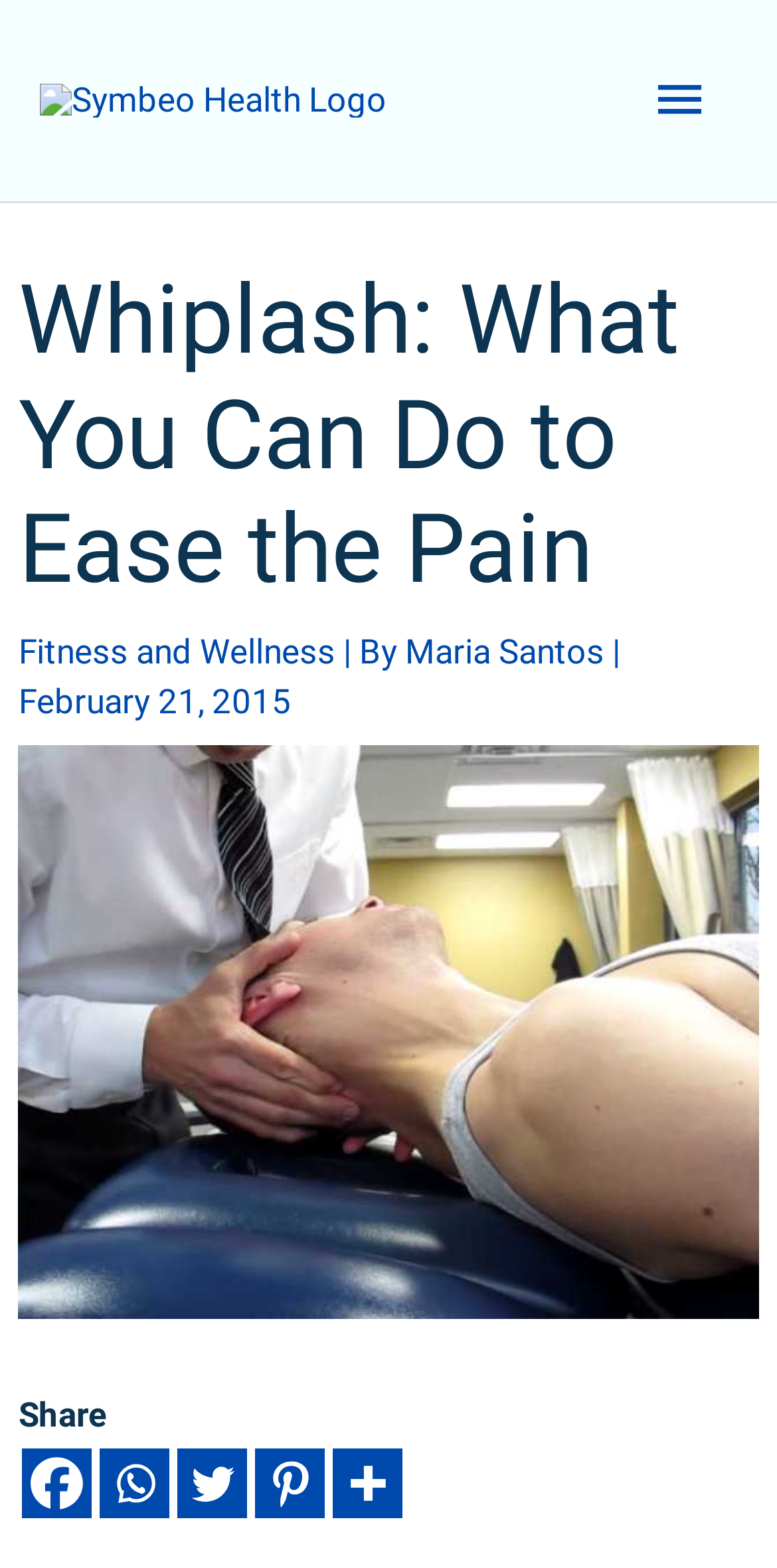Find the bounding box coordinates of the clickable region needed to perform the following instruction: "Share on Facebook". The coordinates should be provided as four float numbers between 0 and 1, i.e., [left, top, right, bottom].

[0.029, 0.923, 0.118, 0.968]